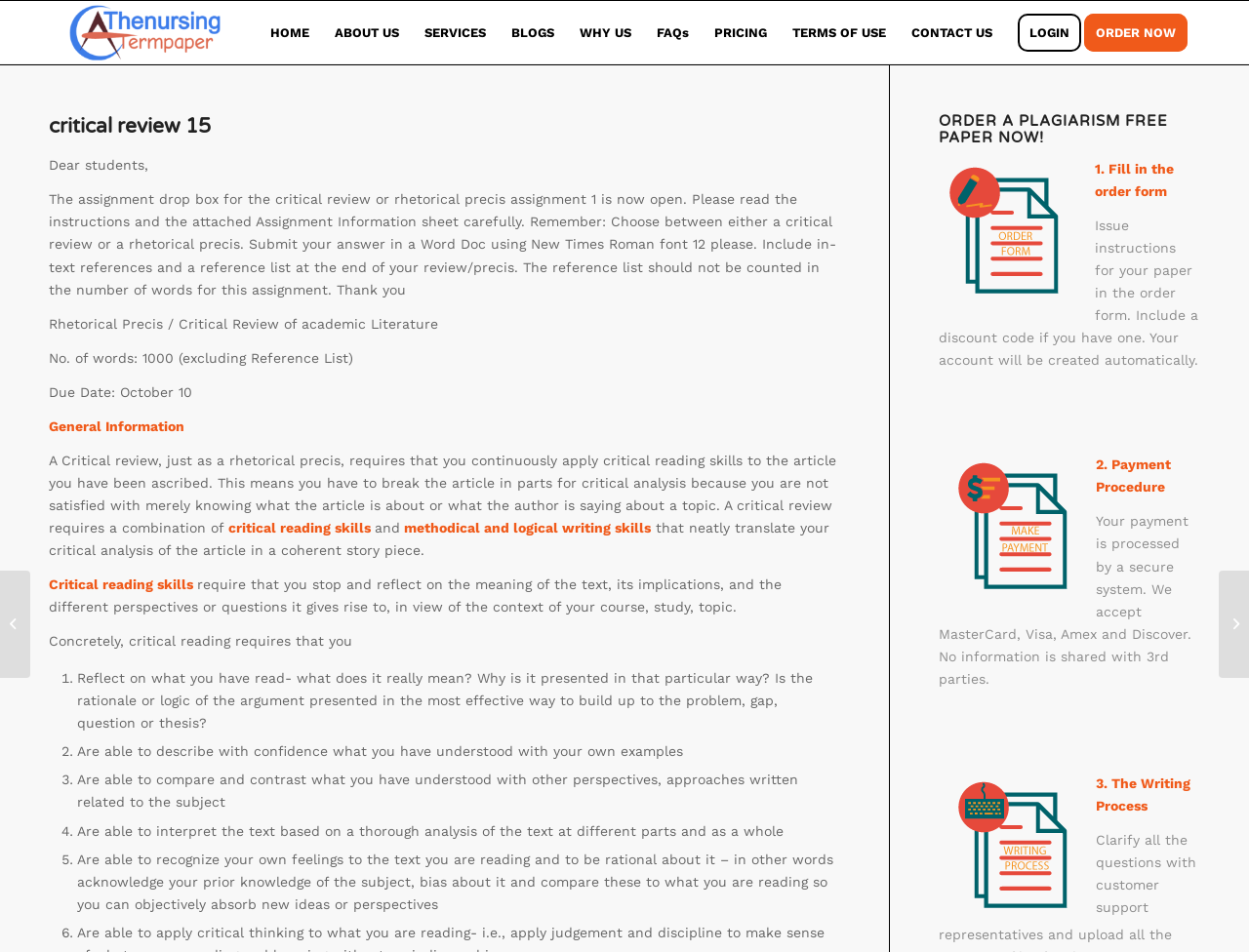Find and indicate the bounding box coordinates of the region you should select to follow the given instruction: "Click on the 'critical review 15' link".

[0.039, 0.12, 0.169, 0.145]